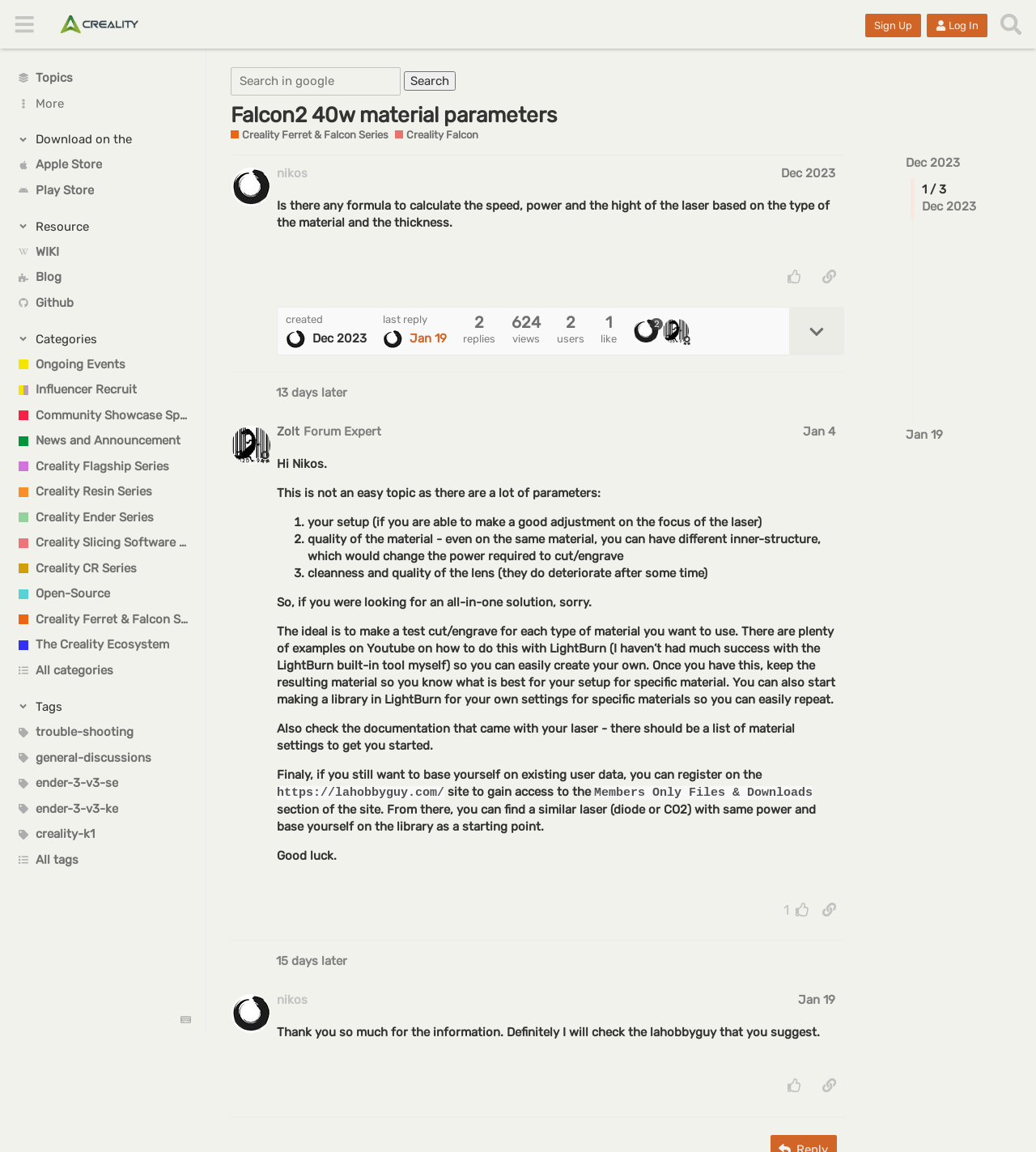Determine the bounding box for the UI element described here: "general-discussions".

[0.0, 0.647, 0.198, 0.669]